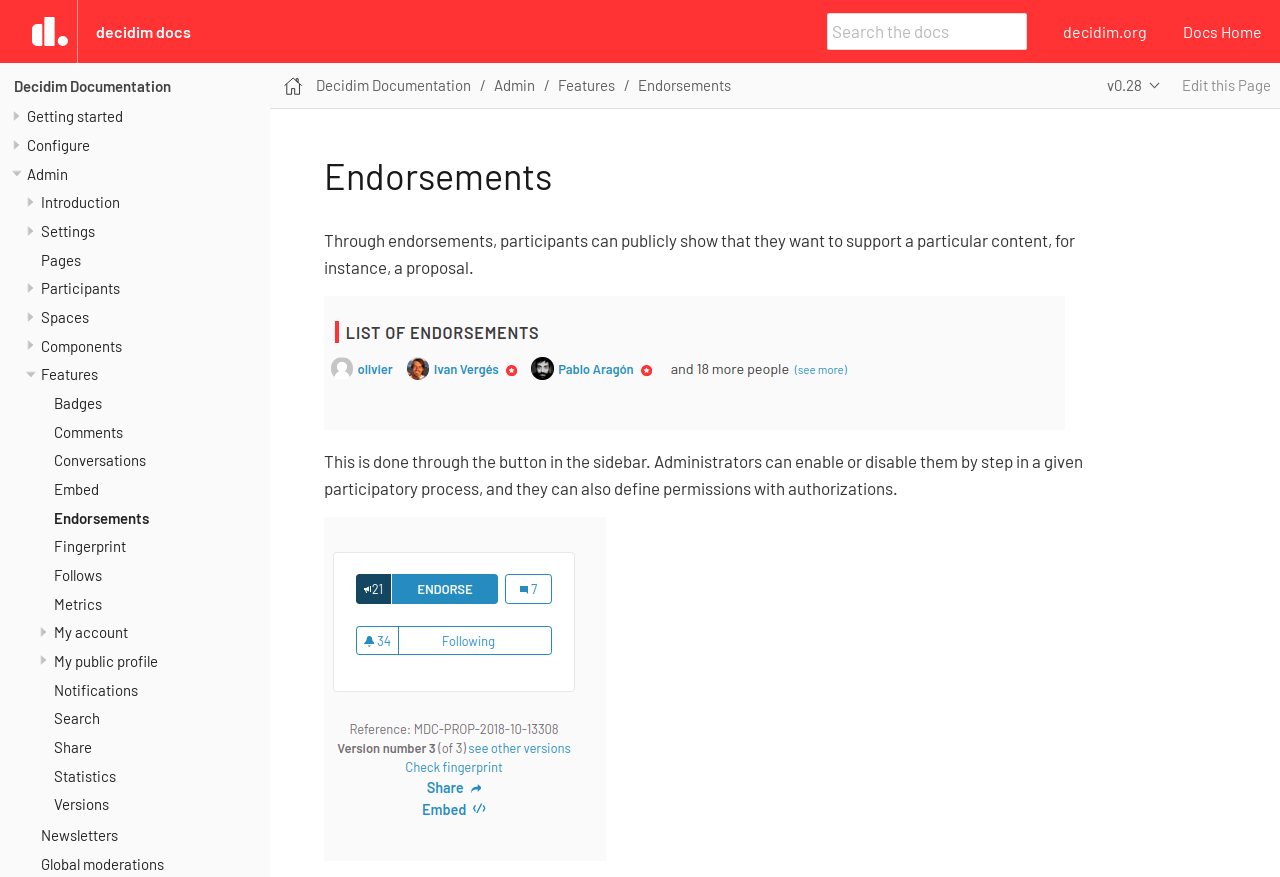Indicate the bounding box coordinates of the element that must be clicked to execute the instruction: "Edit this Page". The coordinates should be given as four float numbers between 0 and 1, i.e., [left, top, right, bottom].

[0.923, 0.087, 0.993, 0.107]